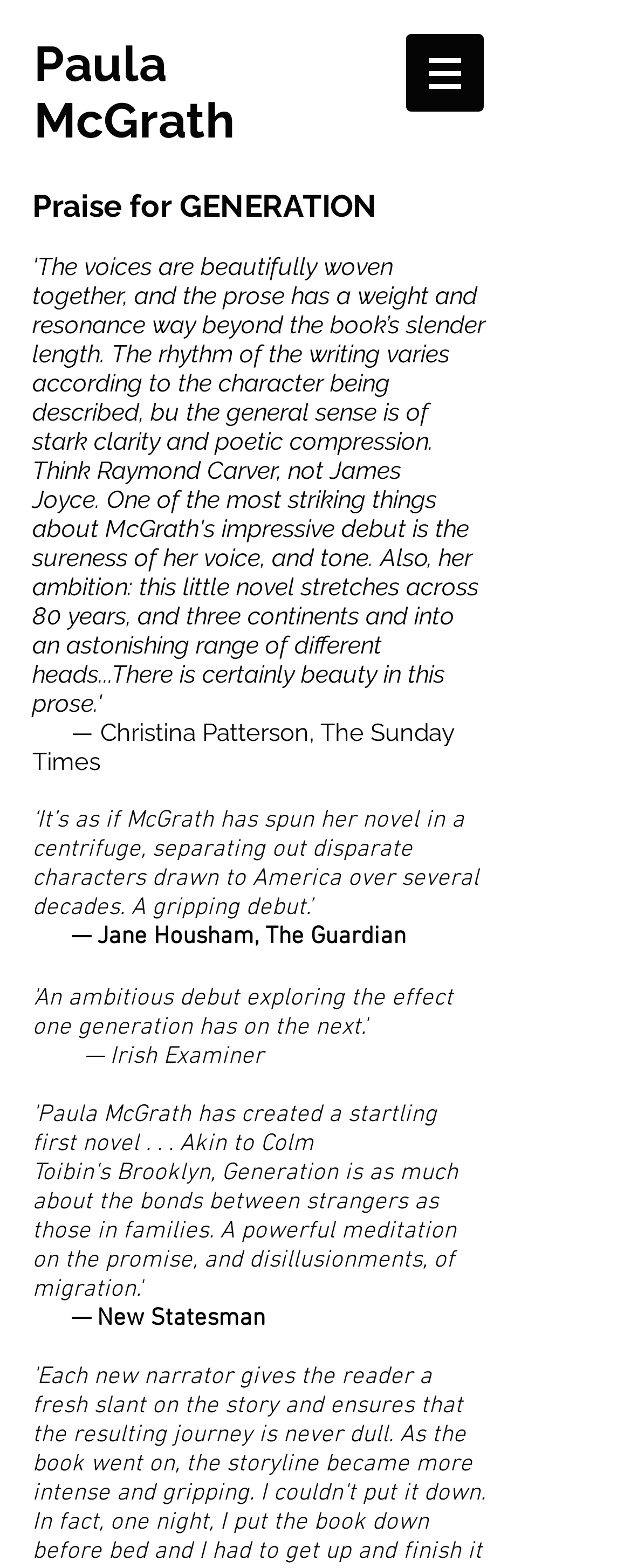What is the title of the book being praised?
Use the image to give a comprehensive and detailed response to the question.

The title of the book can be found in the heading element that reads 'Praise for GENERATION'. This heading is located below the navigation menu and above the quotes from various reviewers.